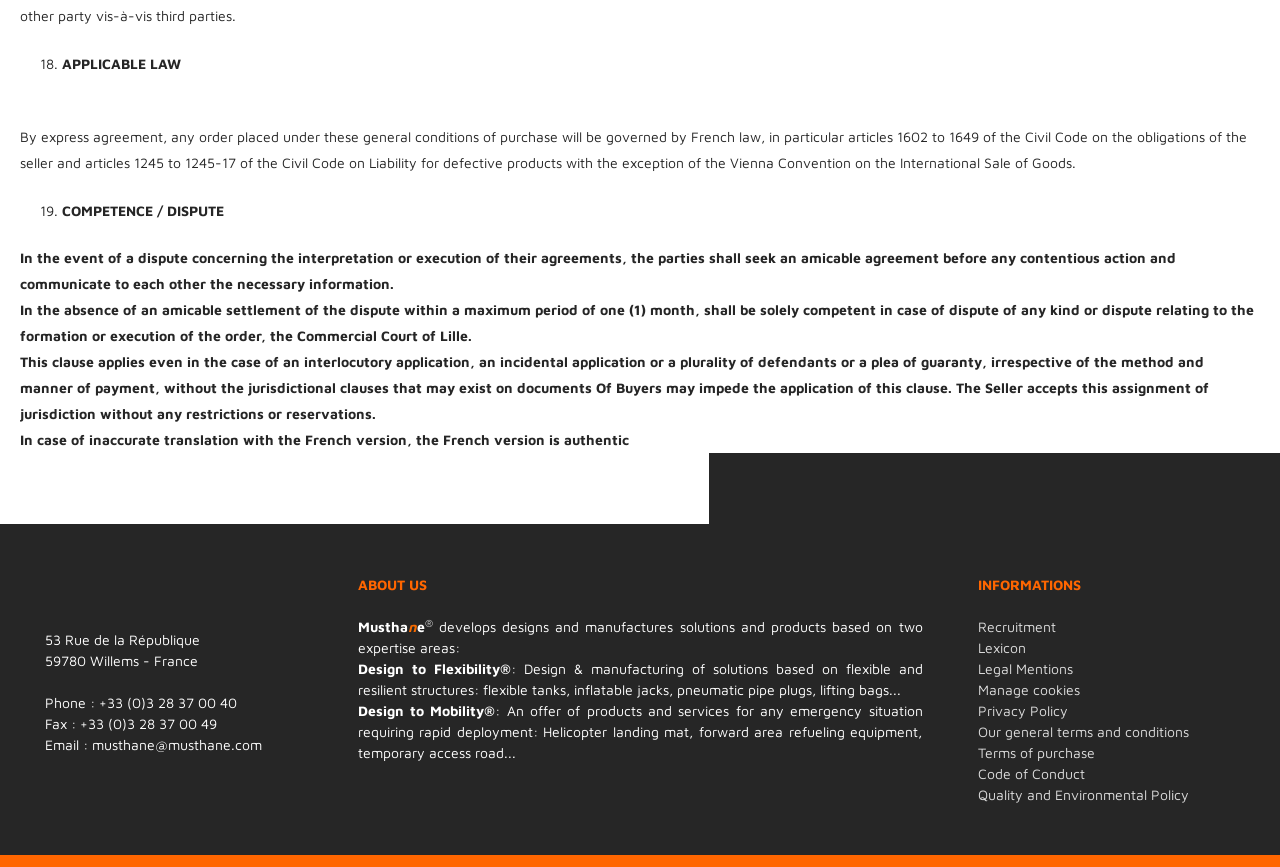Please identify the bounding box coordinates of the area that needs to be clicked to follow this instruction: "Learn more about 'Design to Flexibility'".

[0.279, 0.761, 0.399, 0.781]